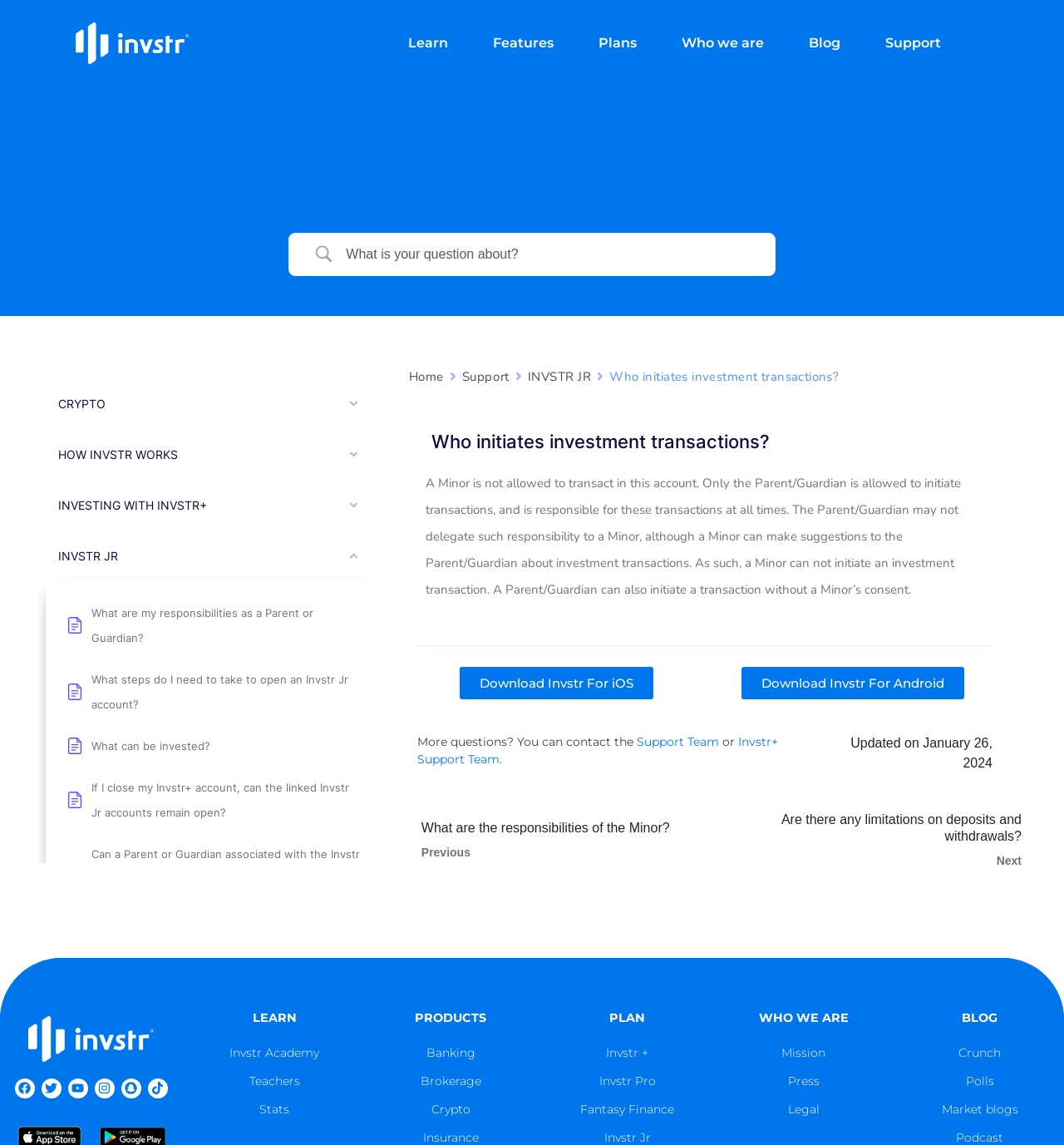Describe every aspect of the webpage comprehensively.

This webpage is about Invstr, a financial services company, and specifically focuses on the topic of who initiates investment transactions in an Invstr Jr account. 

At the top of the page, there is a navigation menu with links to various sections of the website, including "Learn", "Features", "Plans", "Who we are", "Blog", and "Support". Below the navigation menu, there is a search bar and a logo of Invstr.

The main content of the page is divided into several sections. The first section has a heading "CRYPTO" and provides some information about cryptocurrency. The second section has a heading "HOW INVSTR WORKS" and explains how Invstr works. The third section has a heading "INVESTING WITH INVSTR+" and discusses investing with Invstr+.

Below these sections, there are several links to frequently asked questions about Invstr Jr accounts, such as "What are my responsibilities as a Parent or Guardian?", "What steps do I need to take to open an Invstr Jr account?", and "Who is responsible for taxes and fees associated with the Invstr Jr account?".

On the right side of the page, there is a section with a heading "Who initiates investment transactions?" and a paragraph of text explaining that only the Parent/Guardian is allowed to initiate transactions in an Invstr Jr account. Below this section, there are links to download the Invstr app for iOS and Android.

At the bottom of the page, there are links to the support team, a section with social media links, and a footer with links to various sections of the website, including "Learn", "Products", "Plan", and "Who we are".